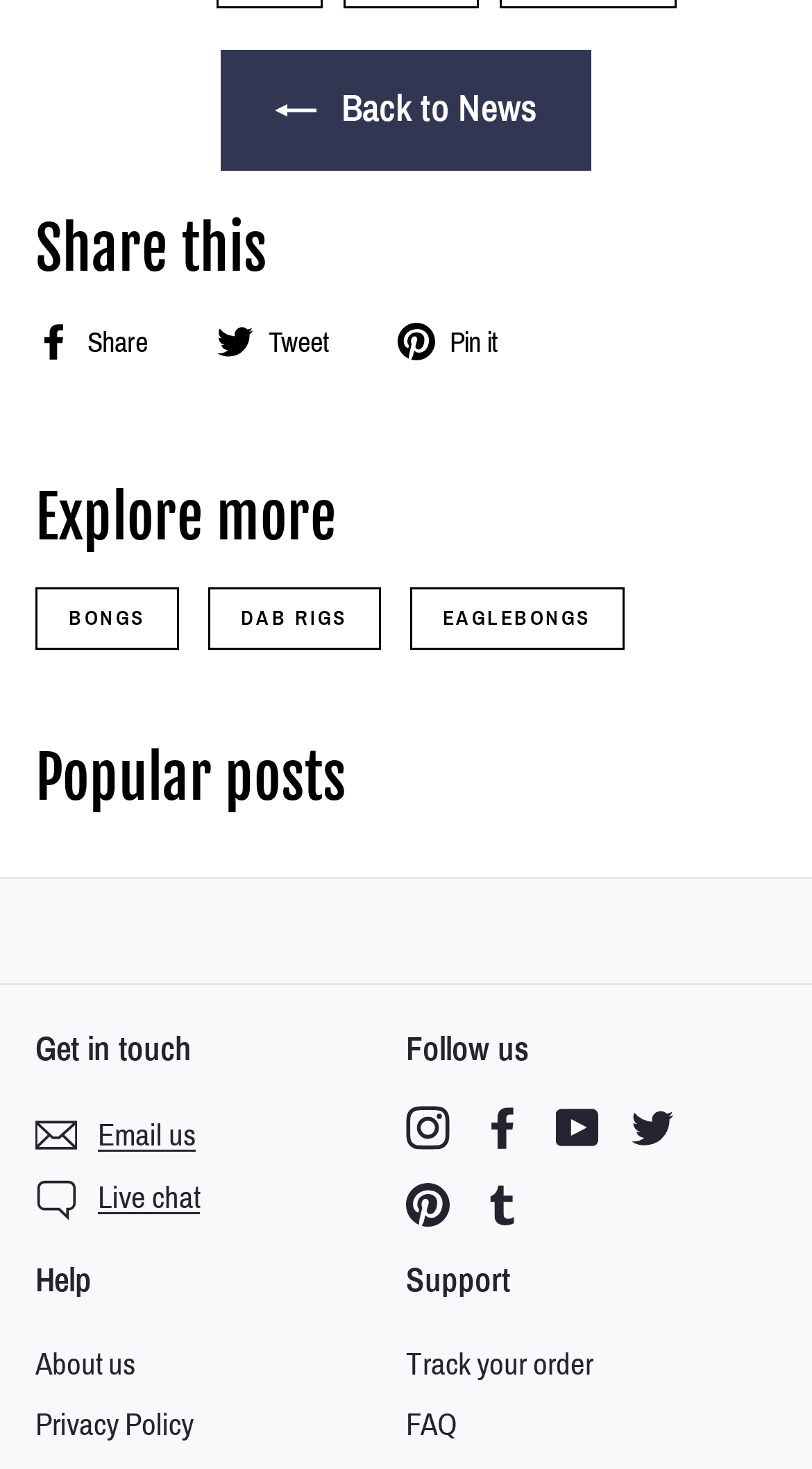What social media platforms can users follow the website on?
Please answer the question with a single word or phrase, referencing the image.

Multiple platforms